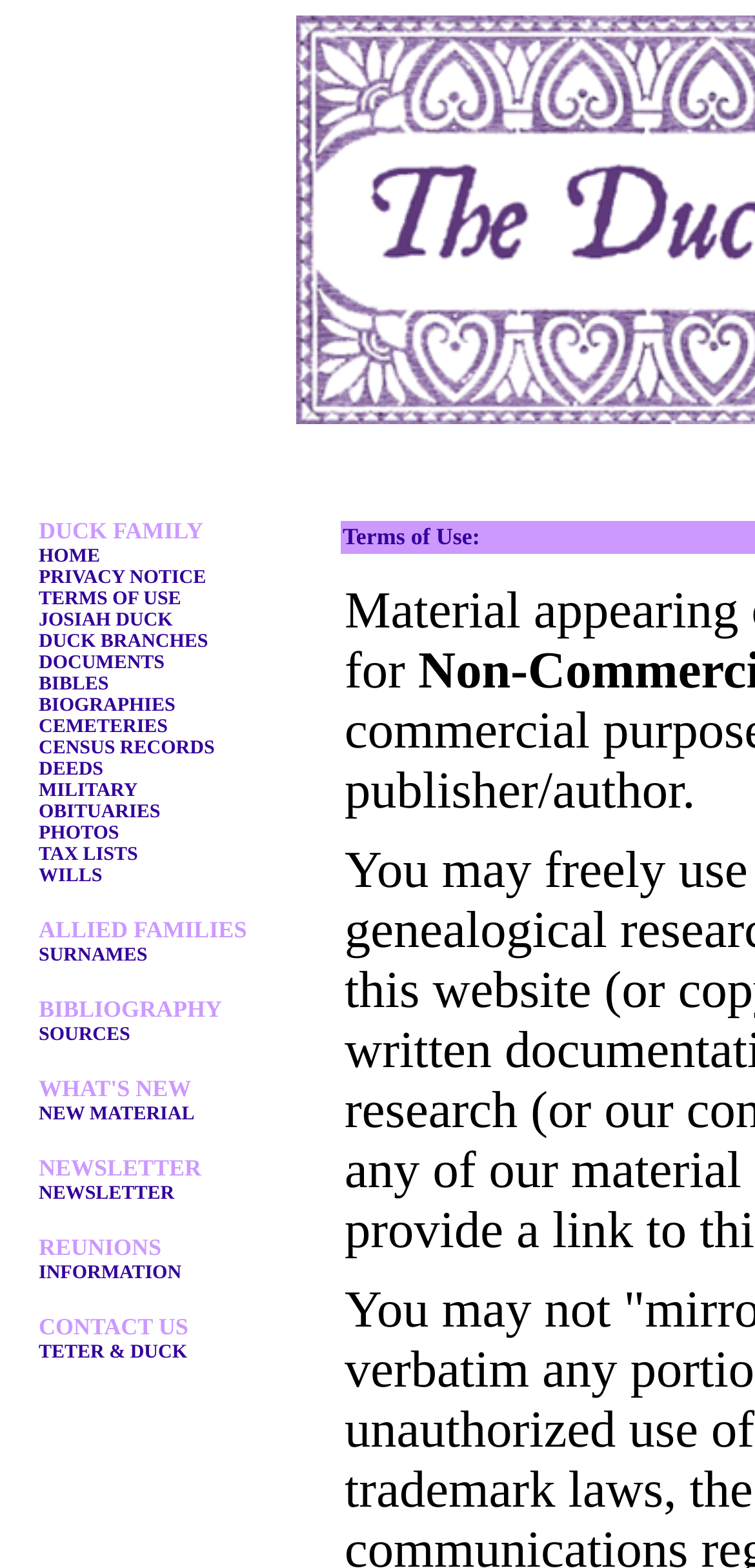Given the description of the UI element: "SOURCES", predict the bounding box coordinates in the form of [left, top, right, bottom], with each value being a float between 0 and 1.

[0.051, 0.653, 0.172, 0.667]